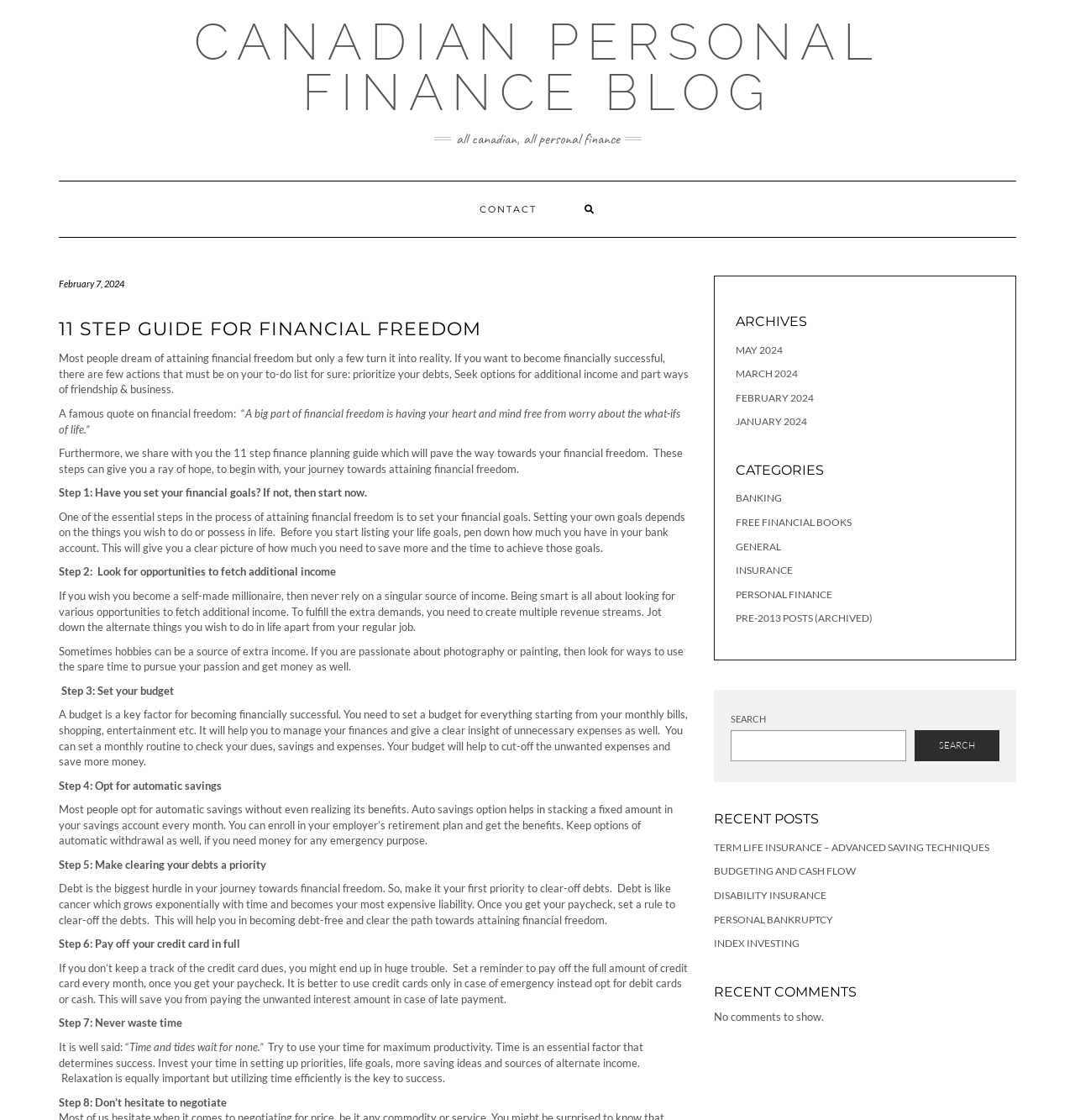Locate and generate the text content of the webpage's heading.

11 STEP GUIDE FOR FINANCIAL FREEDOM